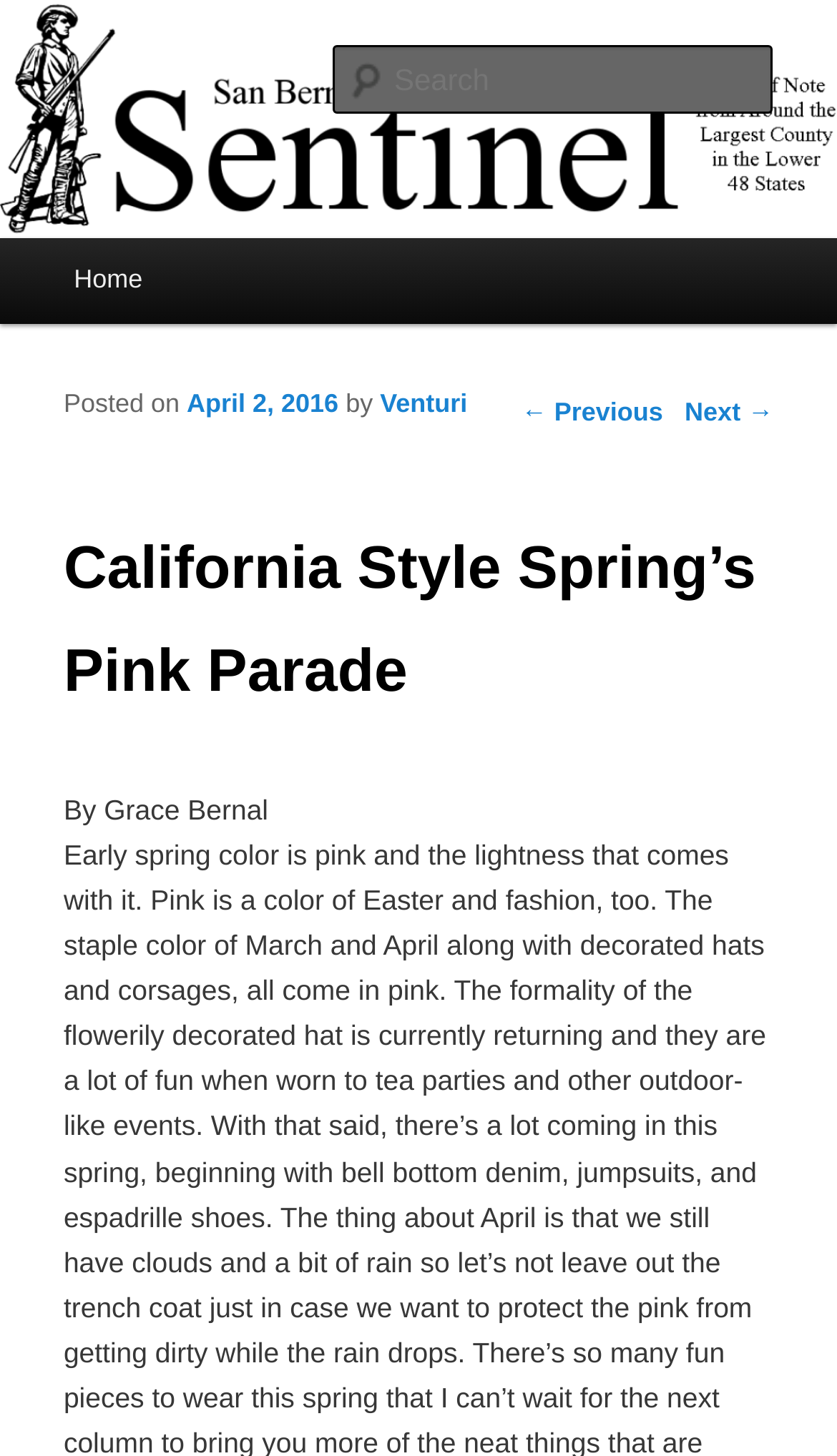Please provide a brief answer to the question using only one word or phrase: 
What is the main topic of the current article?

California Style Spring’s Pink Parade